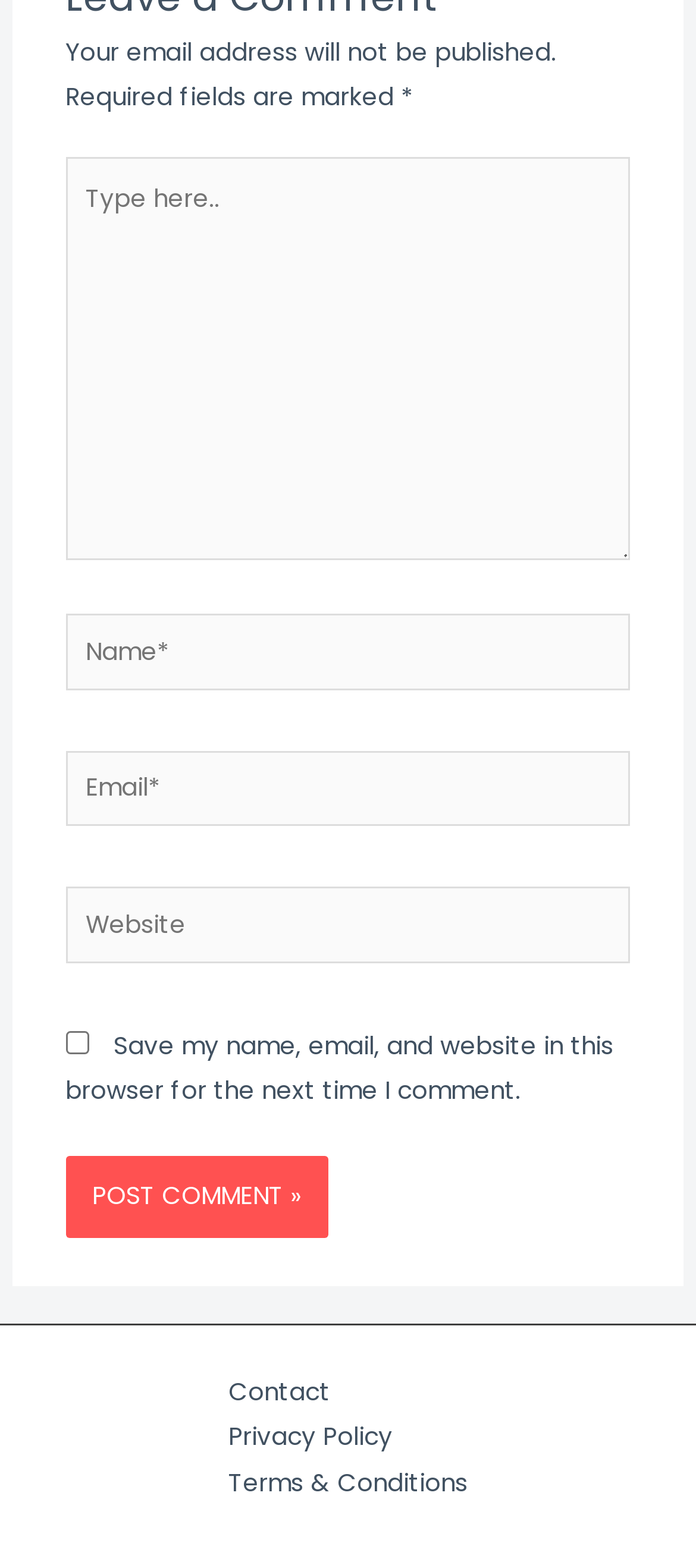Locate the bounding box coordinates of the area that needs to be clicked to fulfill the following instruction: "Enter your name". The coordinates should be in the format of four float numbers between 0 and 1, namely [left, top, right, bottom].

[0.094, 0.392, 0.906, 0.44]